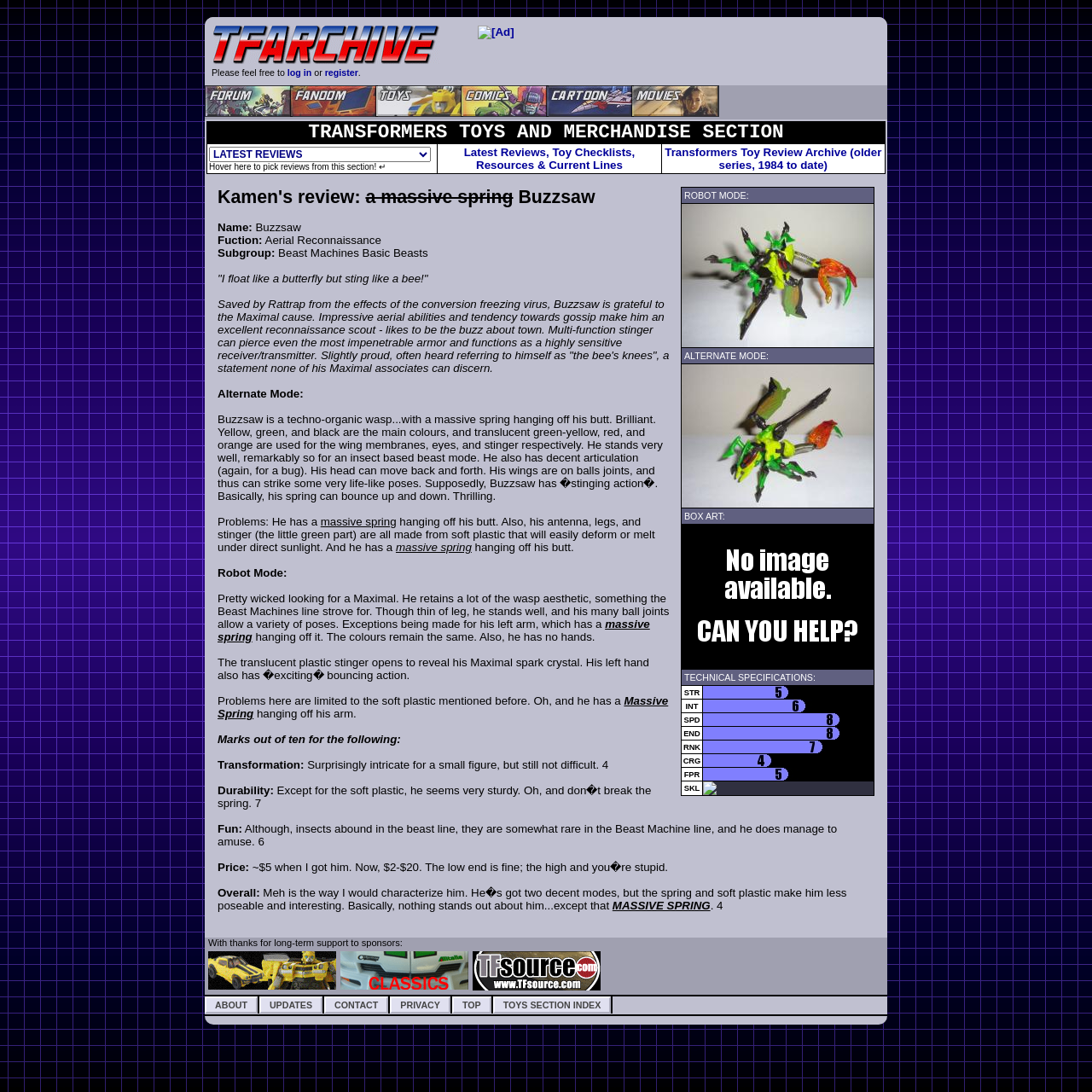Locate the bounding box coordinates of the region to be clicked to comply with the following instruction: "Follow the Rust team on Mastodon". The coordinates must be four float numbers between 0 and 1, in the form [left, top, right, bottom].

None